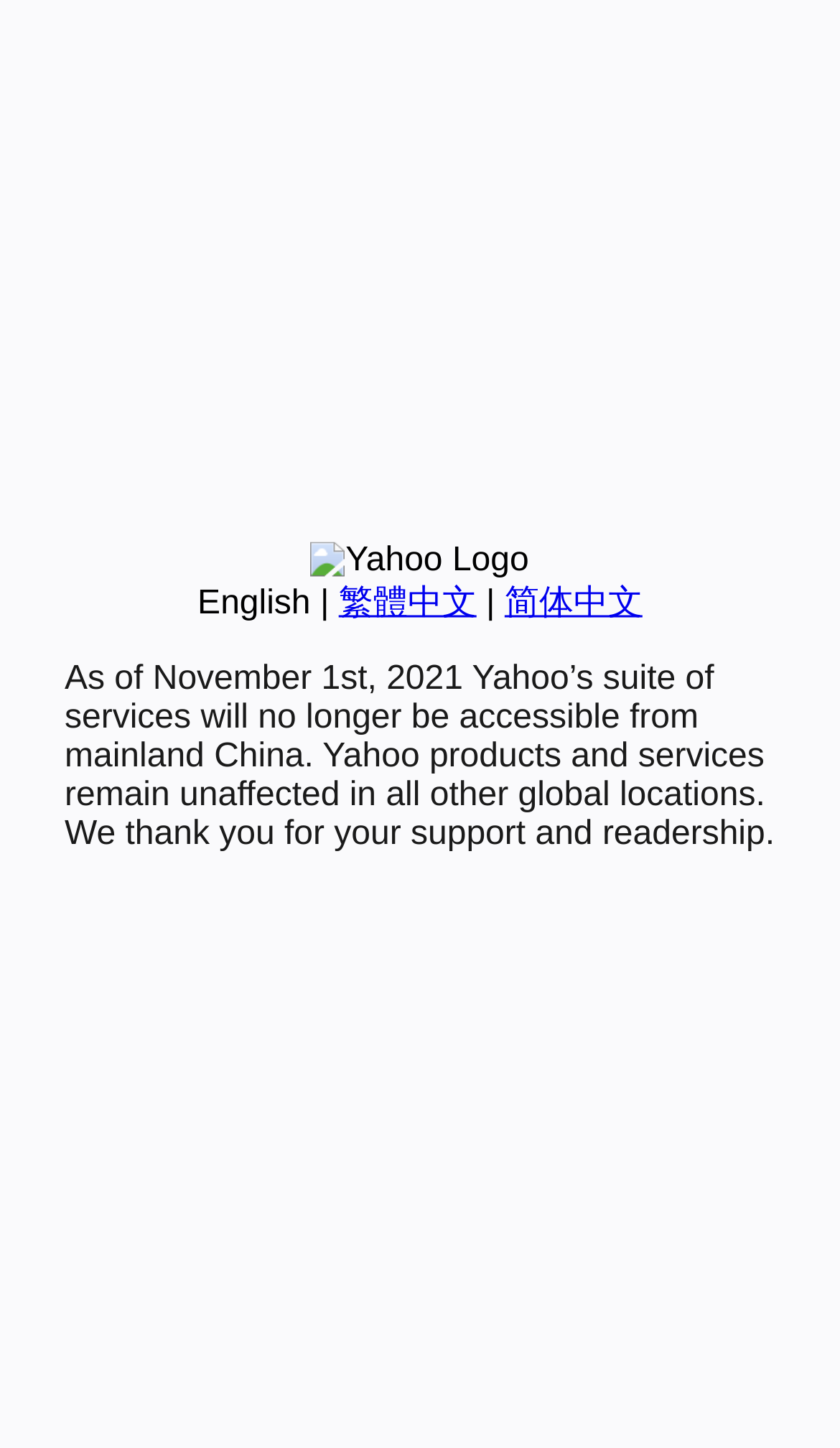Locate the bounding box of the UI element defined by this description: "English". The coordinates should be given as four float numbers between 0 and 1, formatted as [left, top, right, bottom].

[0.235, 0.404, 0.37, 0.429]